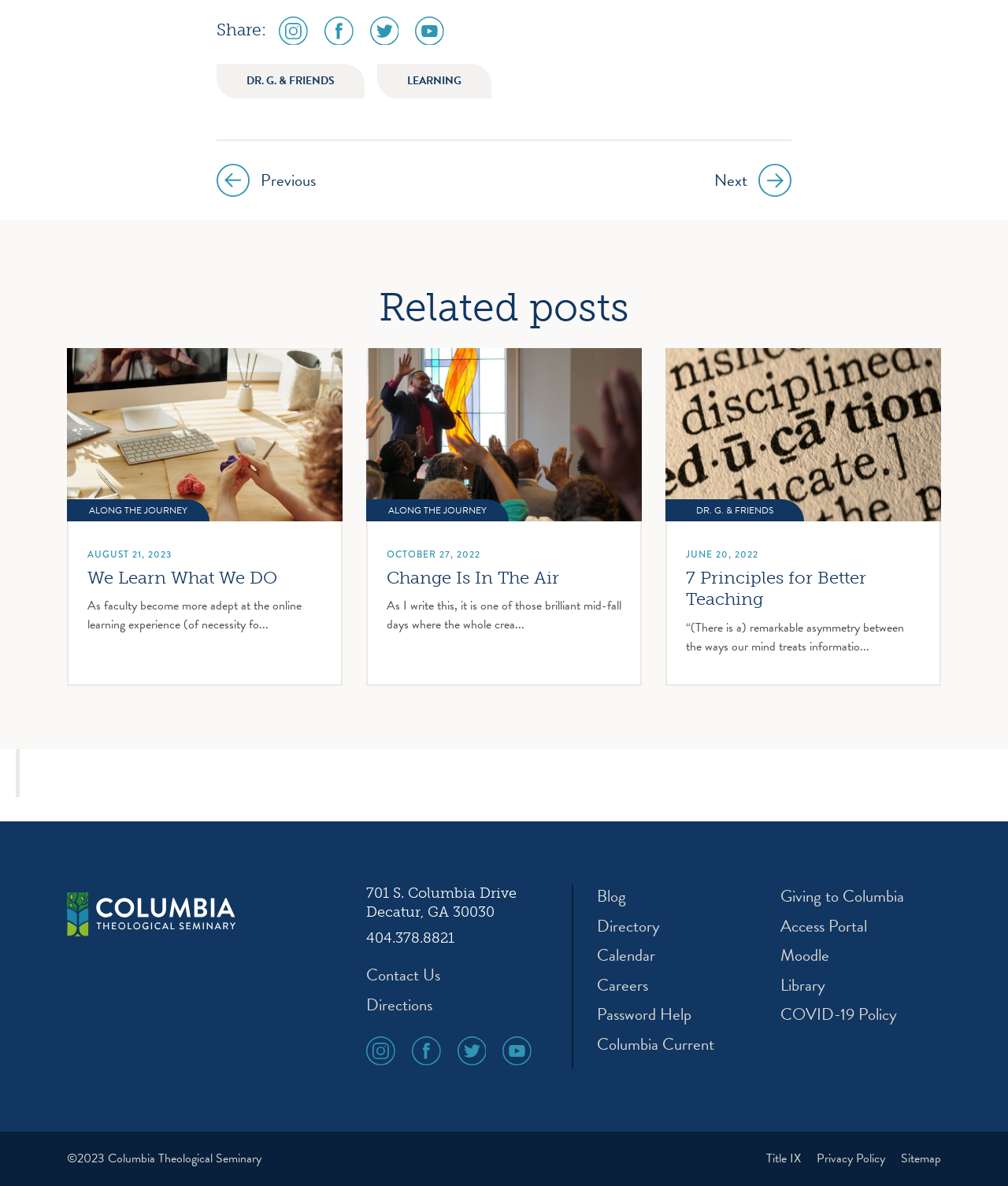Please identify the bounding box coordinates of where to click in order to follow the instruction: "Contact Us".

[0.363, 0.812, 0.567, 0.833]